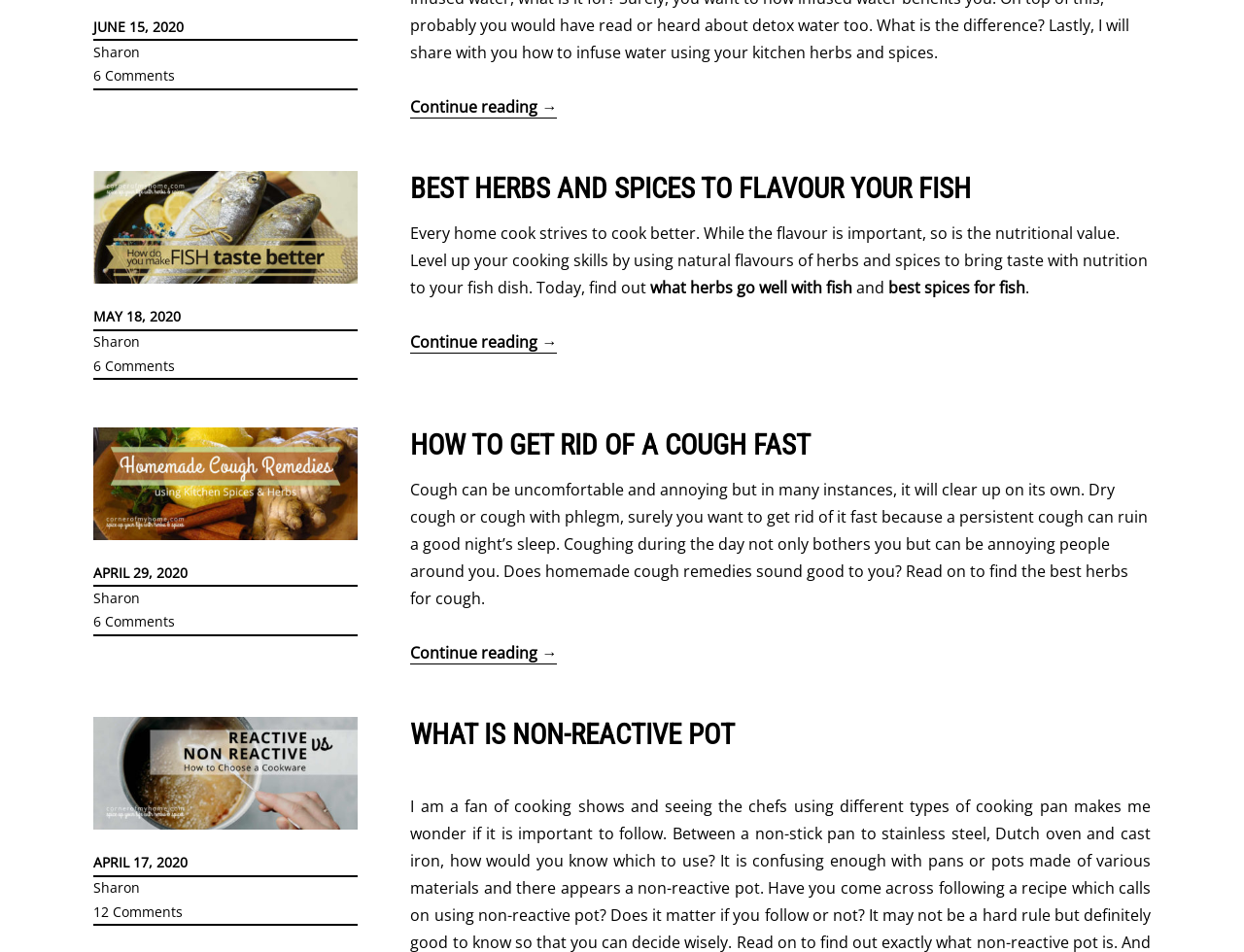Please determine the bounding box coordinates of the area that needs to be clicked to complete this task: 'Leave a reply in the comment section'. The coordinates must be four float numbers between 0 and 1, formatted as [left, top, right, bottom].

None